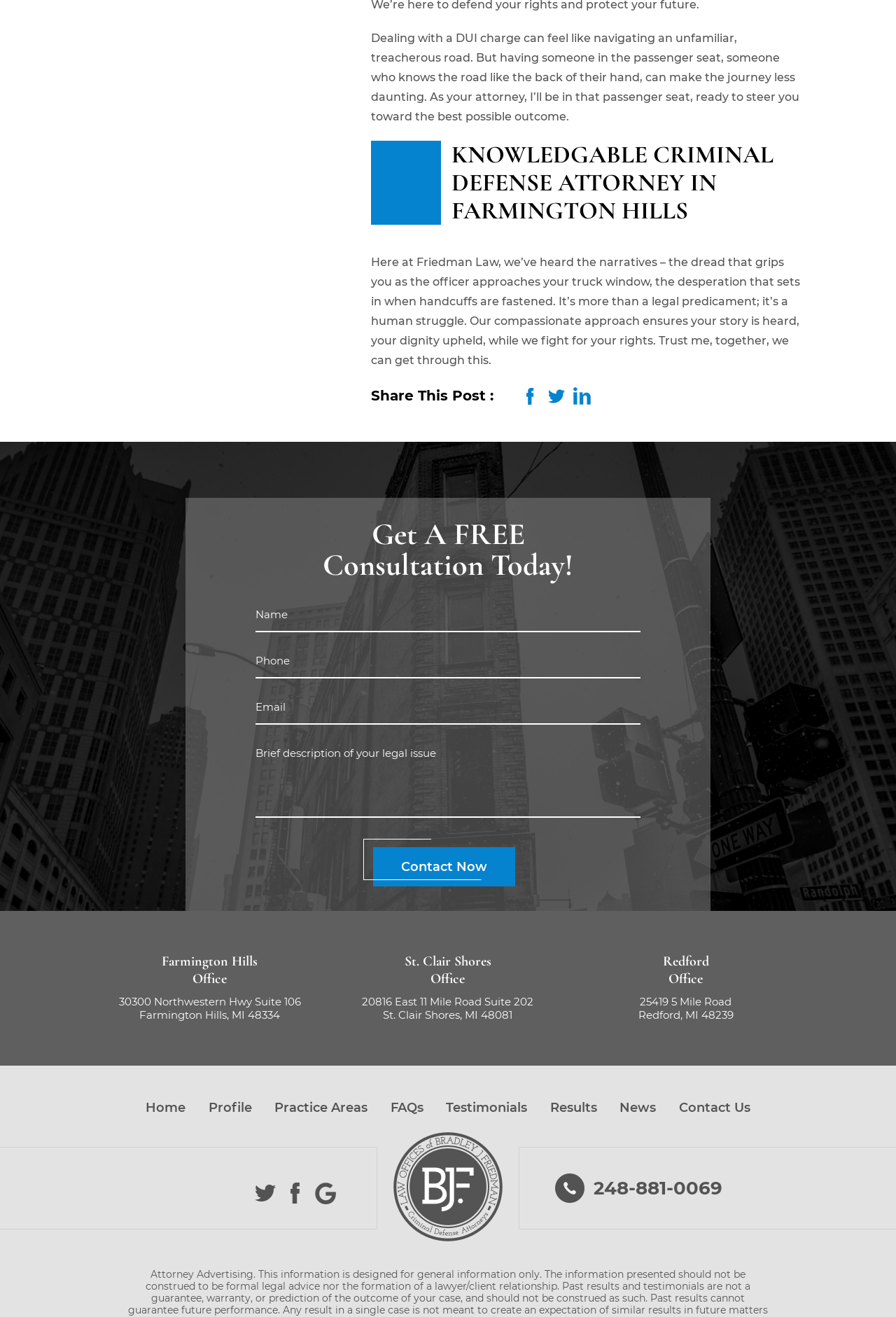From the webpage screenshot, predict the bounding box of the UI element that matches this description: "name="s" placeholder="Search …" title="Search for:"".

None